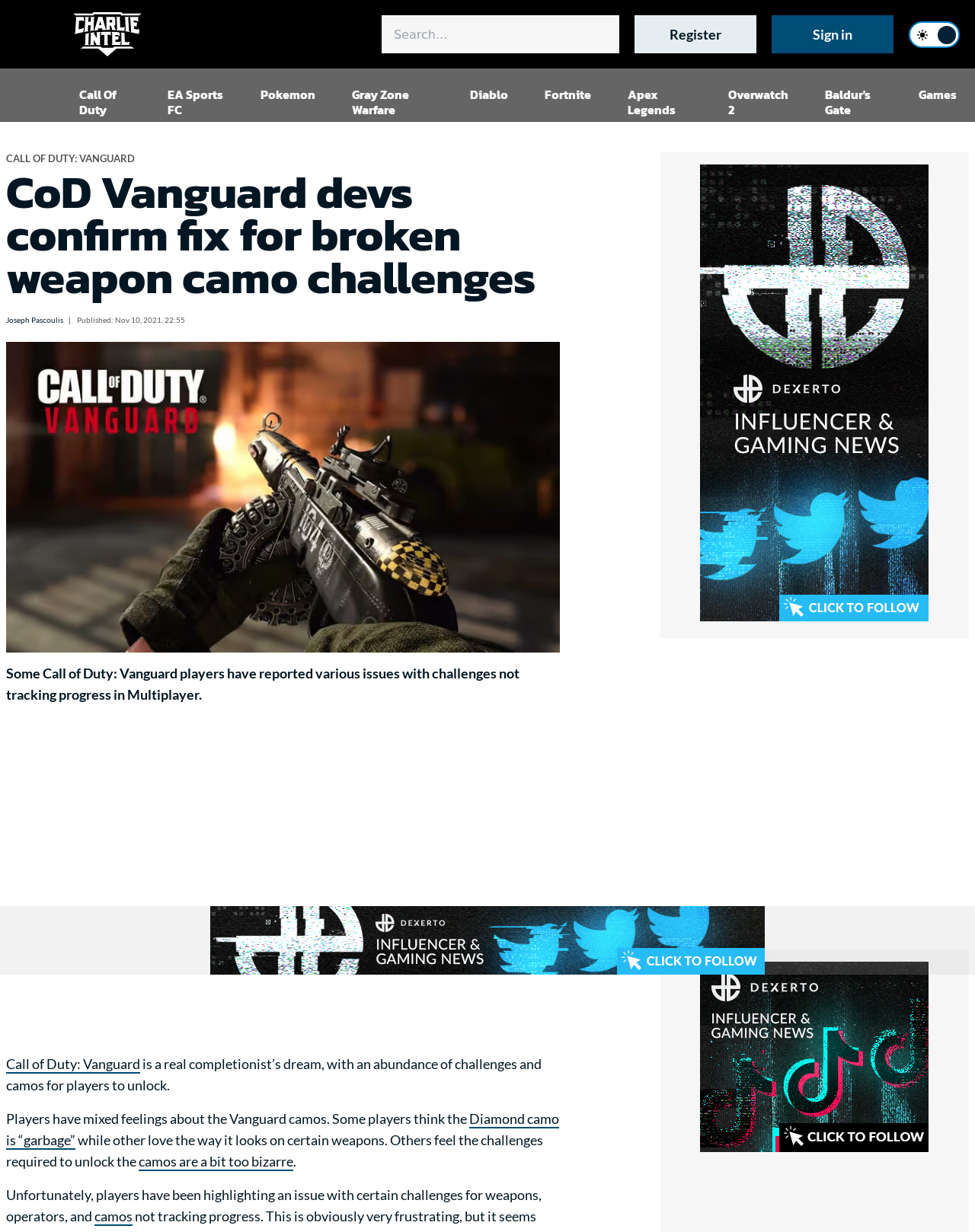Bounding box coordinates are specified in the format (top-left x, top-left y, bottom-right x, bottom-right y). All values are floating point numbers bounded between 0 and 1. Please provide the bounding box coordinate of the region this sentence describes: X Factor Tour London 02

None